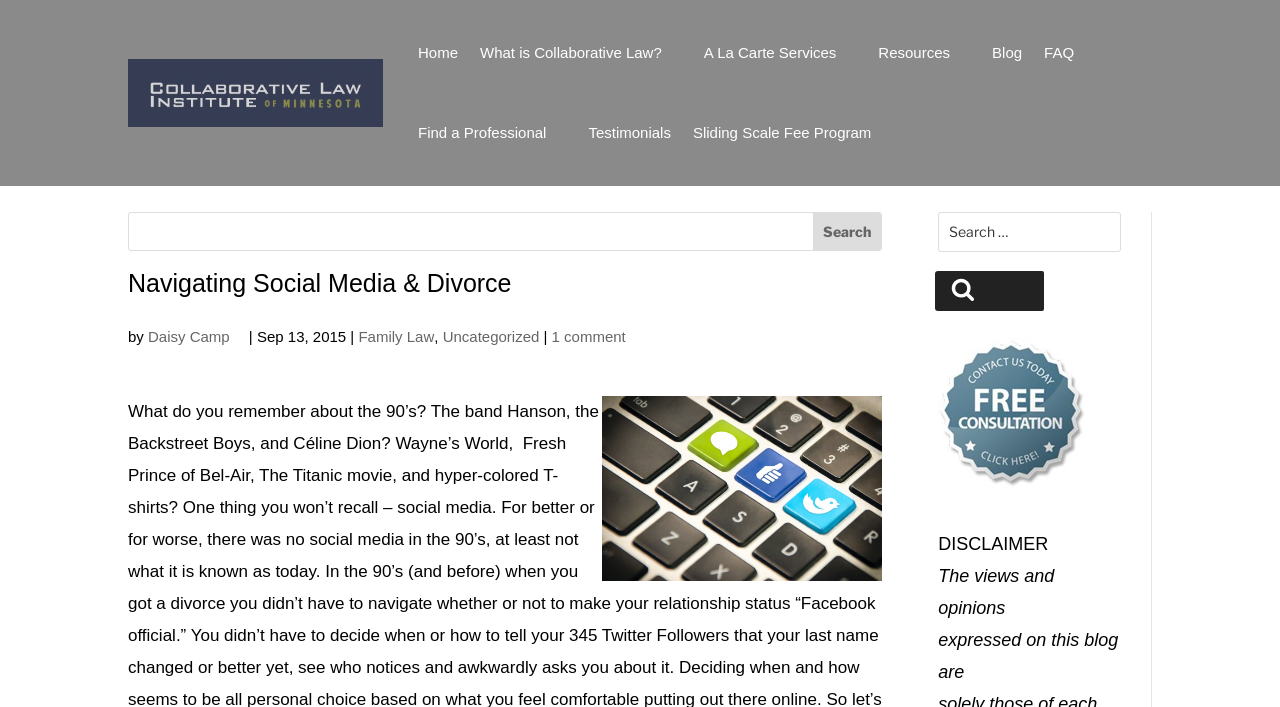Based on what you see in the screenshot, provide a thorough answer to this question: What is the disclaimer about on the webpage?

I read the disclaimer section at the bottom of the webpage and found that it is about the views and opinions expressed on this blog. The disclaimer states that the views and opinions expressed on this blog are those of the author.